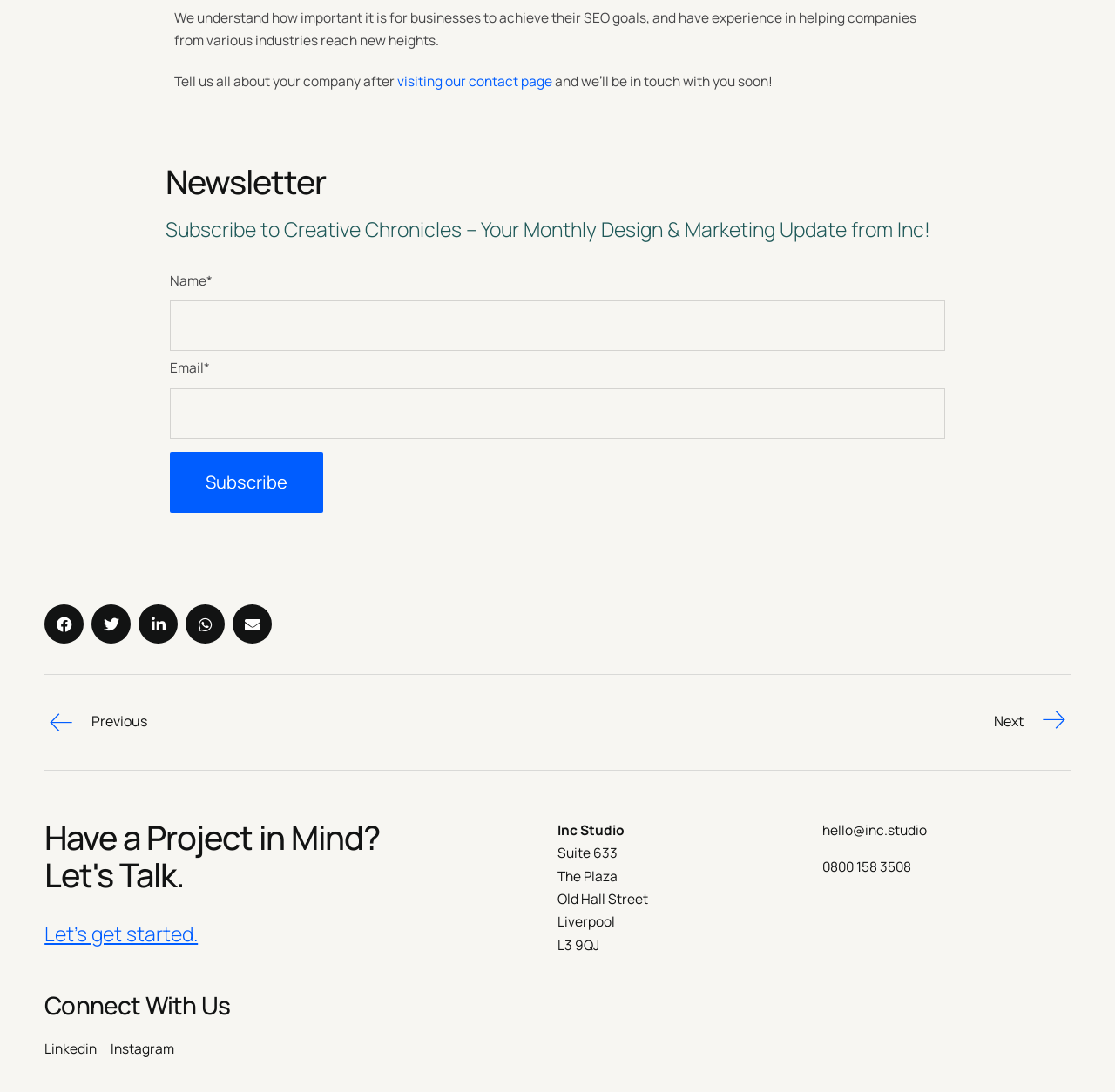What is the company's name?
Examine the webpage screenshot and provide an in-depth answer to the question.

The company's name can be found at the bottom of the webpage, in the contact information section, where it is written as 'Inc Studio'.